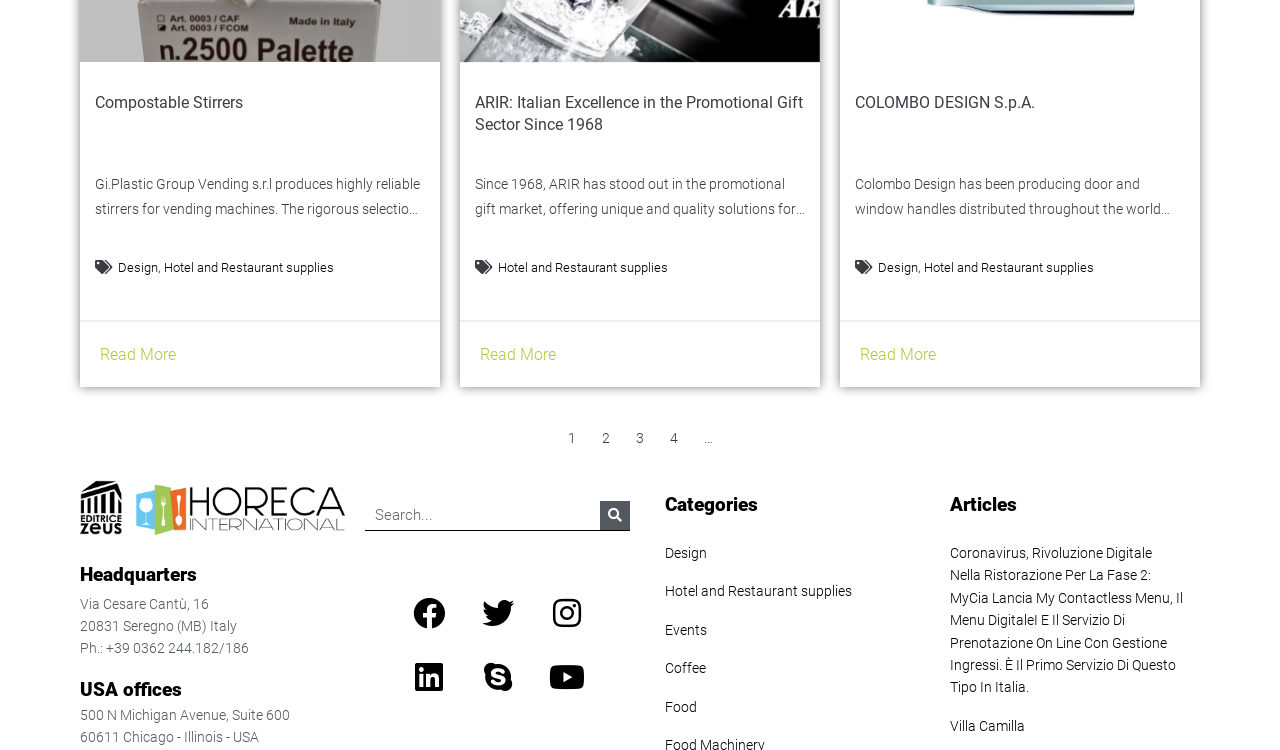How many links are there in the 'Categories' section?
Could you answer the question in a detailed manner, providing as much information as possible?

The 'Categories' section has links to 'Design', 'Hotel and Restaurant supplies', 'Events', 'Coffee', and 'Food', which makes a total of 5 links.